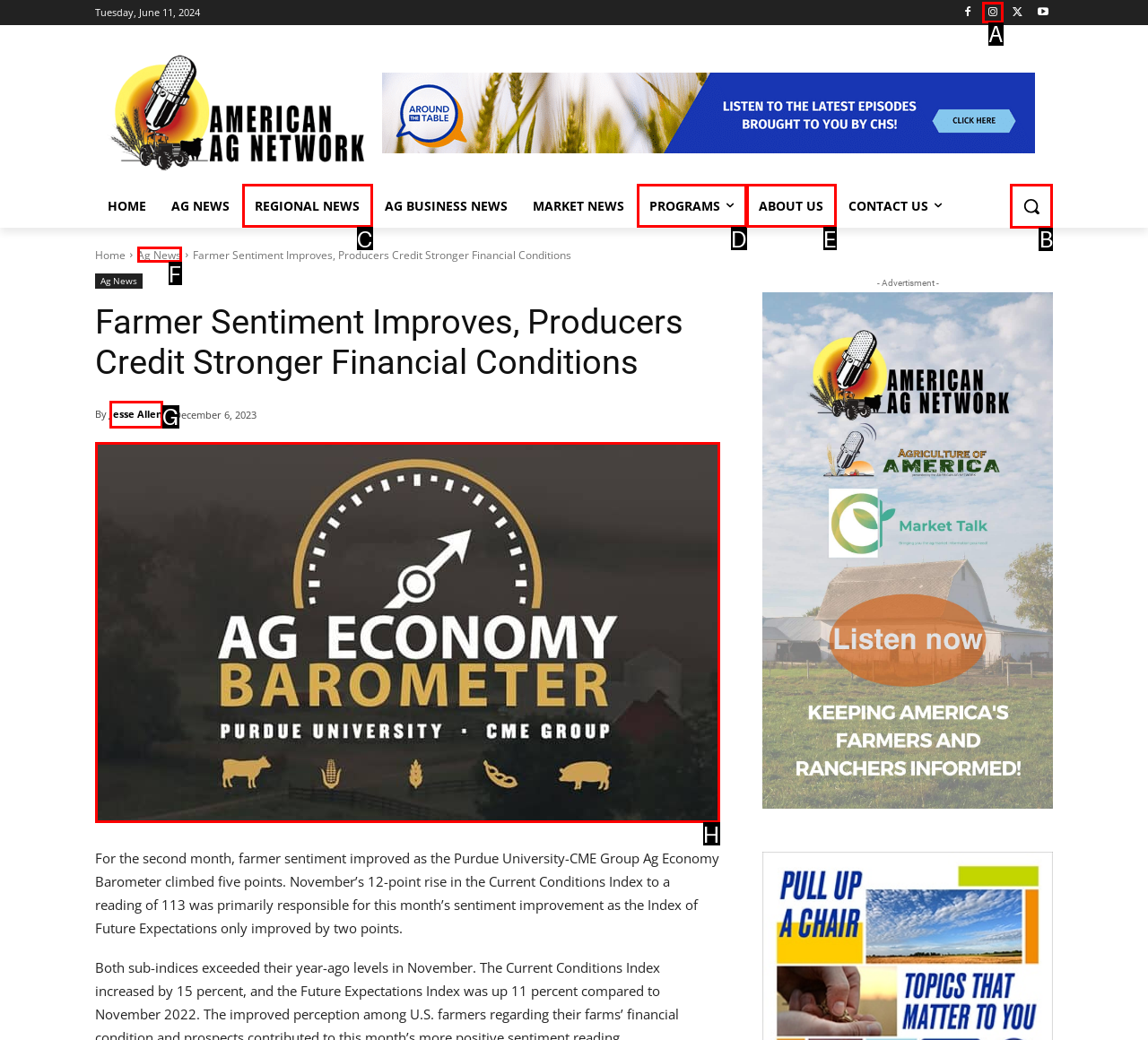Choose the UI element you need to click to carry out the task: Search.
Respond with the corresponding option's letter.

B